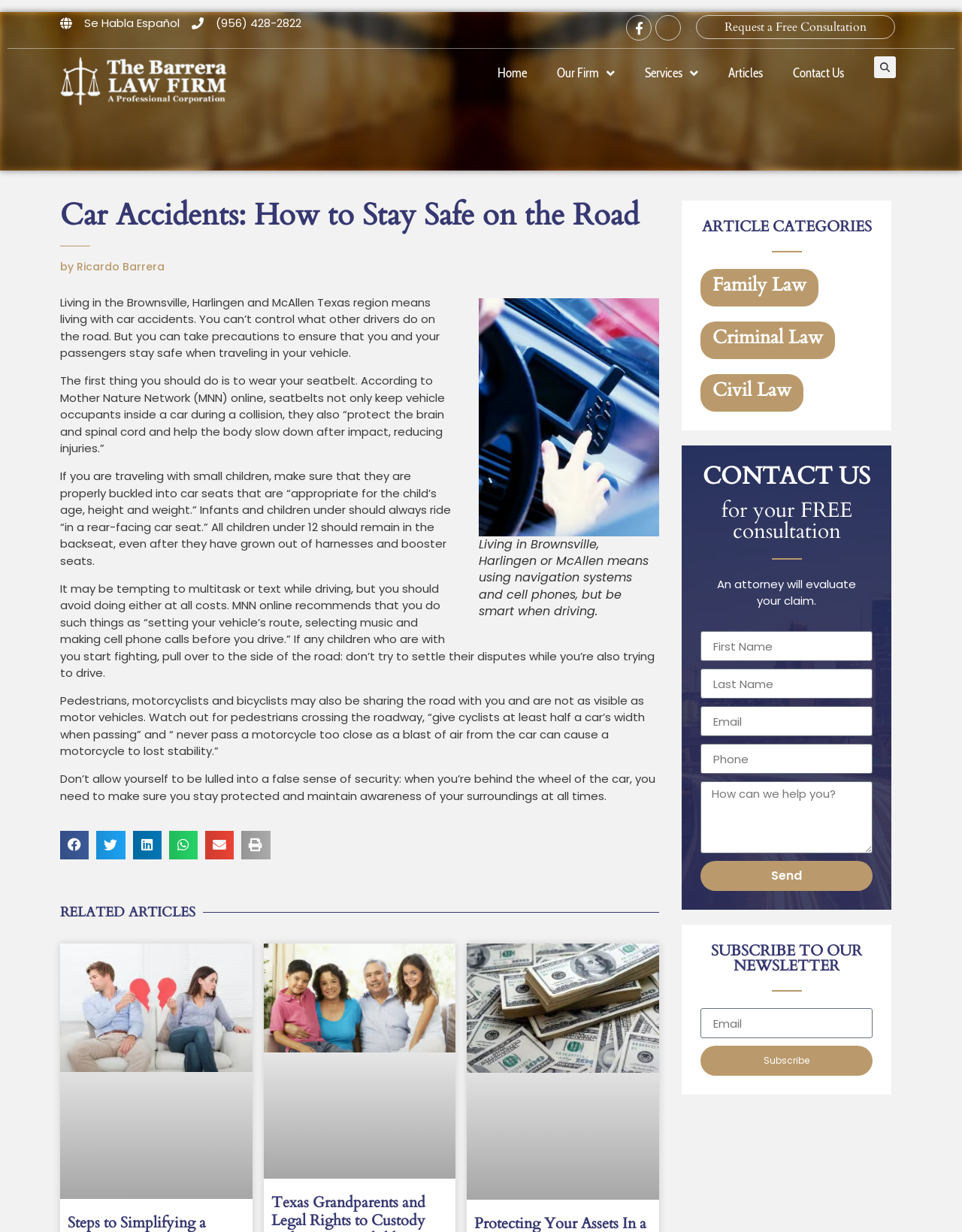Please determine the bounding box coordinates of the area that needs to be clicked to complete this task: 'Enter your first name in the input field'. The coordinates must be four float numbers between 0 and 1, formatted as [left, top, right, bottom].

[0.728, 0.512, 0.907, 0.537]